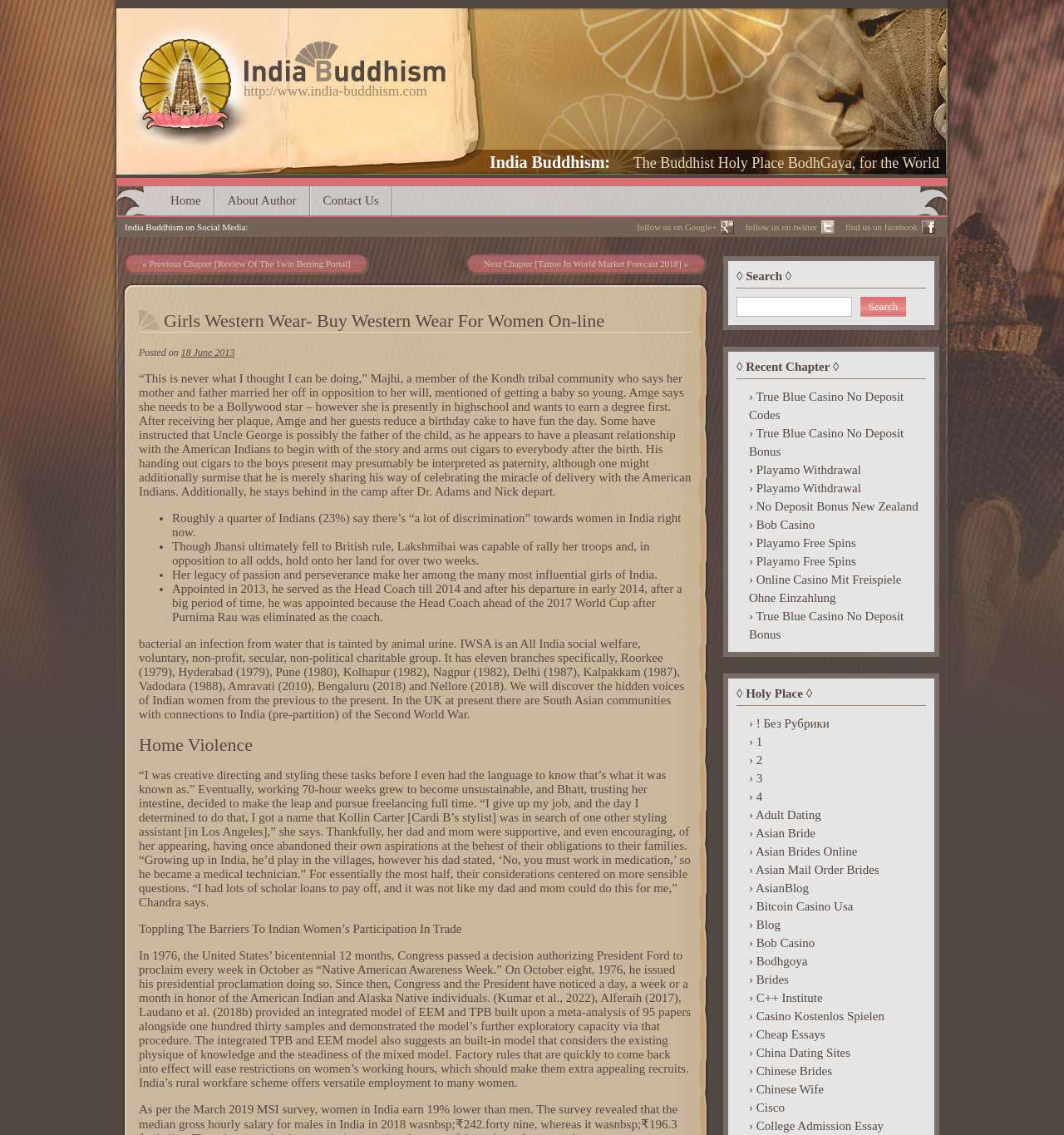What is the theme of the website?
Based on the image, provide a one-word or brief-phrase response.

India and Buddhism